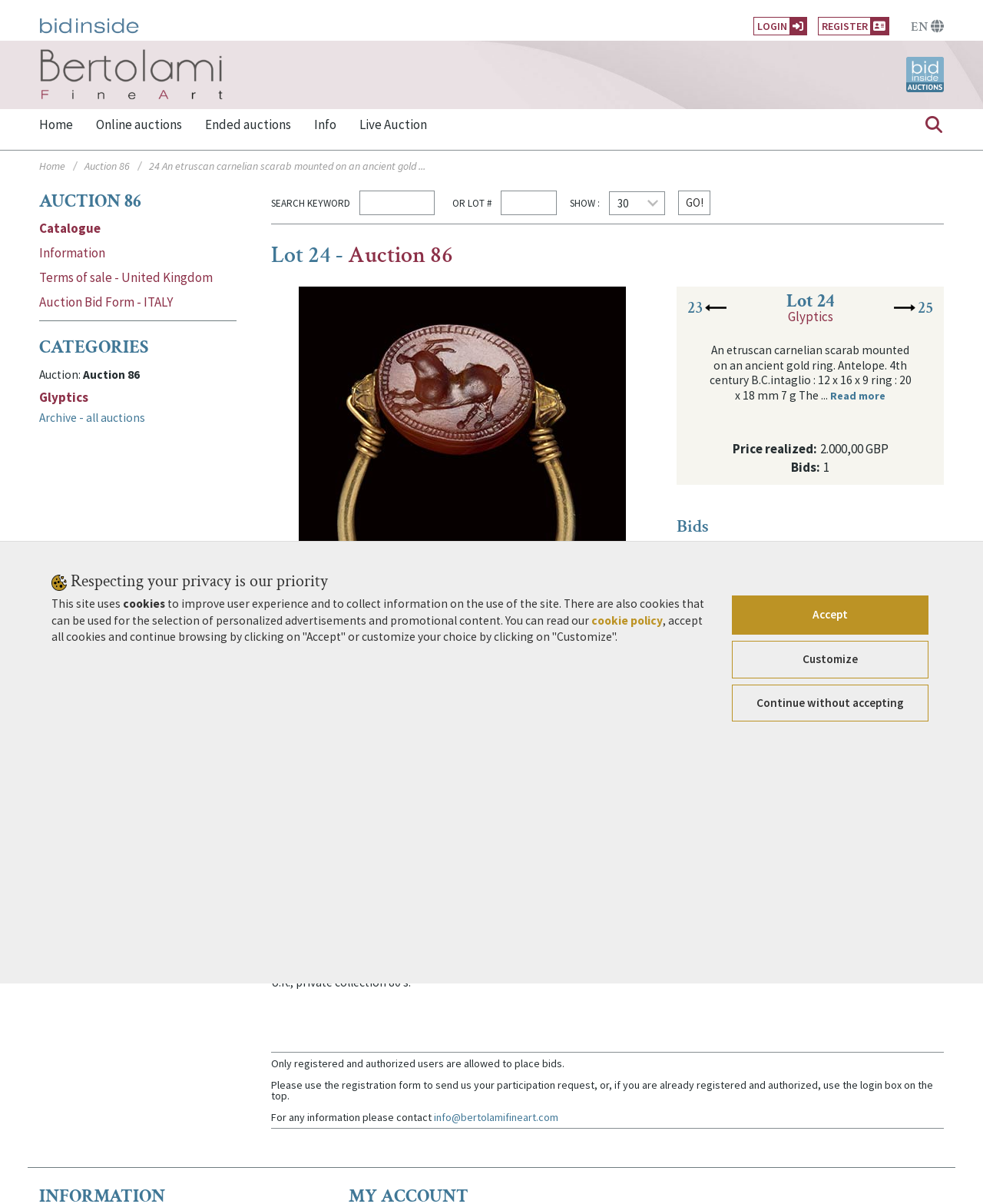Determine the bounding box coordinates for the UI element with the following description: "alt="An etruscan carnelian scarab ..."". The coordinates should be four float numbers between 0 and 1, represented as [left, top, right, bottom].

[0.543, 0.566, 0.645, 0.617]